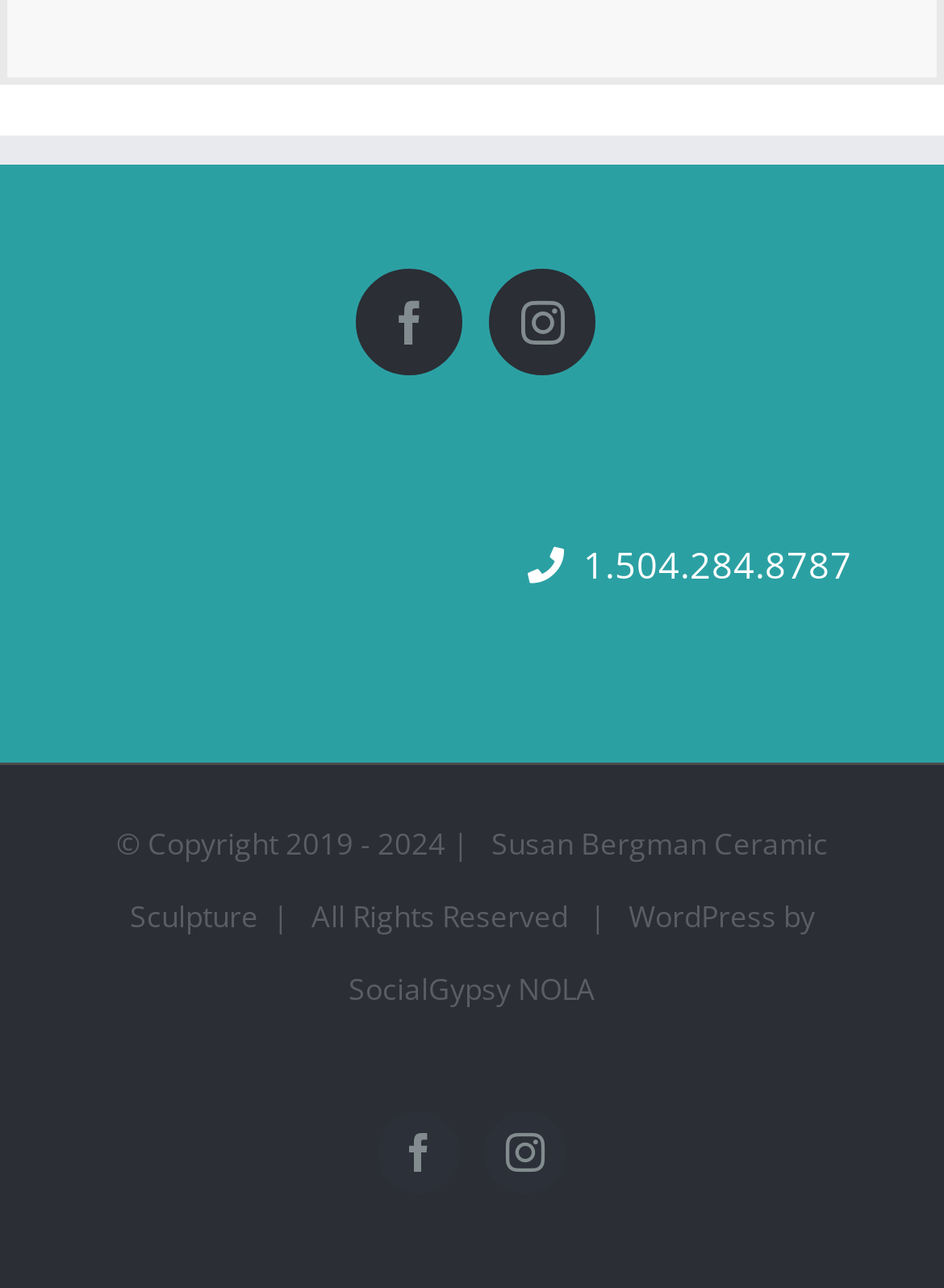What is the year range of the copyright?
Answer the question in a detailed and comprehensive manner.

By examining the copyright information at the bottom of the webpage, I found that the year range of the copyright is from 2019 to 2024.